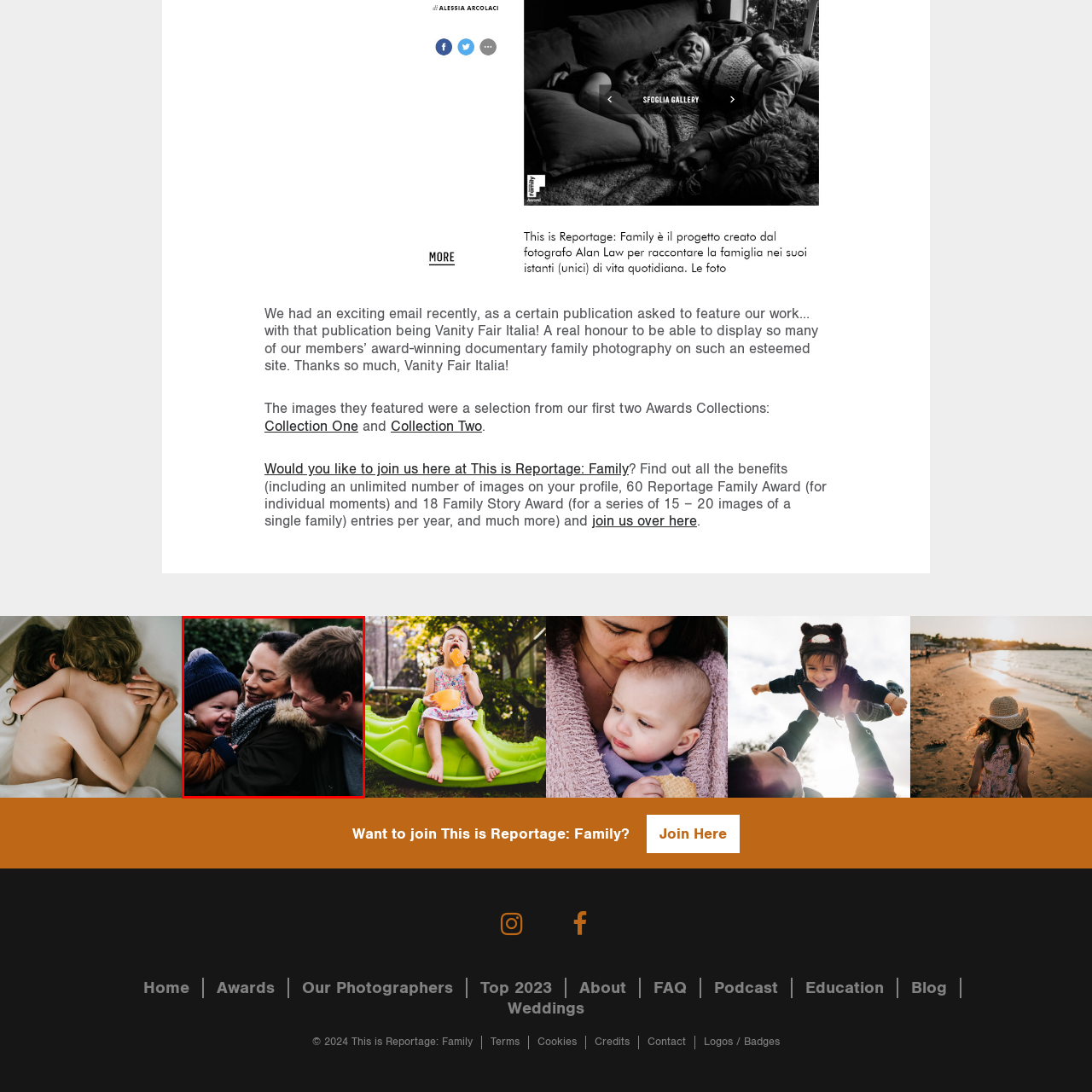What is the background of the image?
Look at the image inside the red bounding box and craft a detailed answer using the visual details you can see.

The caption explicitly states that the background of the image features 'lush greenery', creating a serene and natural atmosphere that complements the warm family moment.